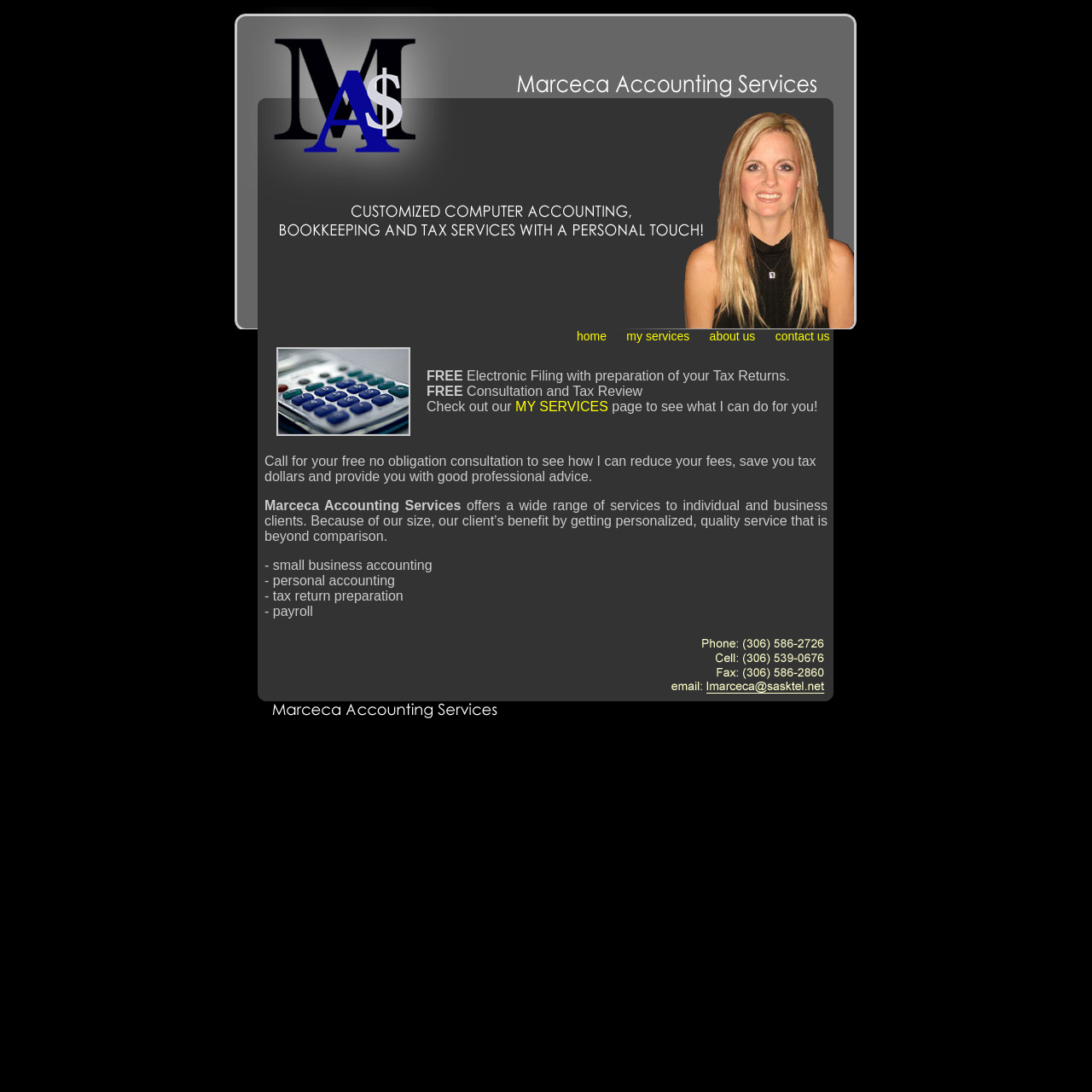What is the main service offered by Marceca Accounting Services?
Using the visual information, answer the question in a single word or phrase.

Accounting services